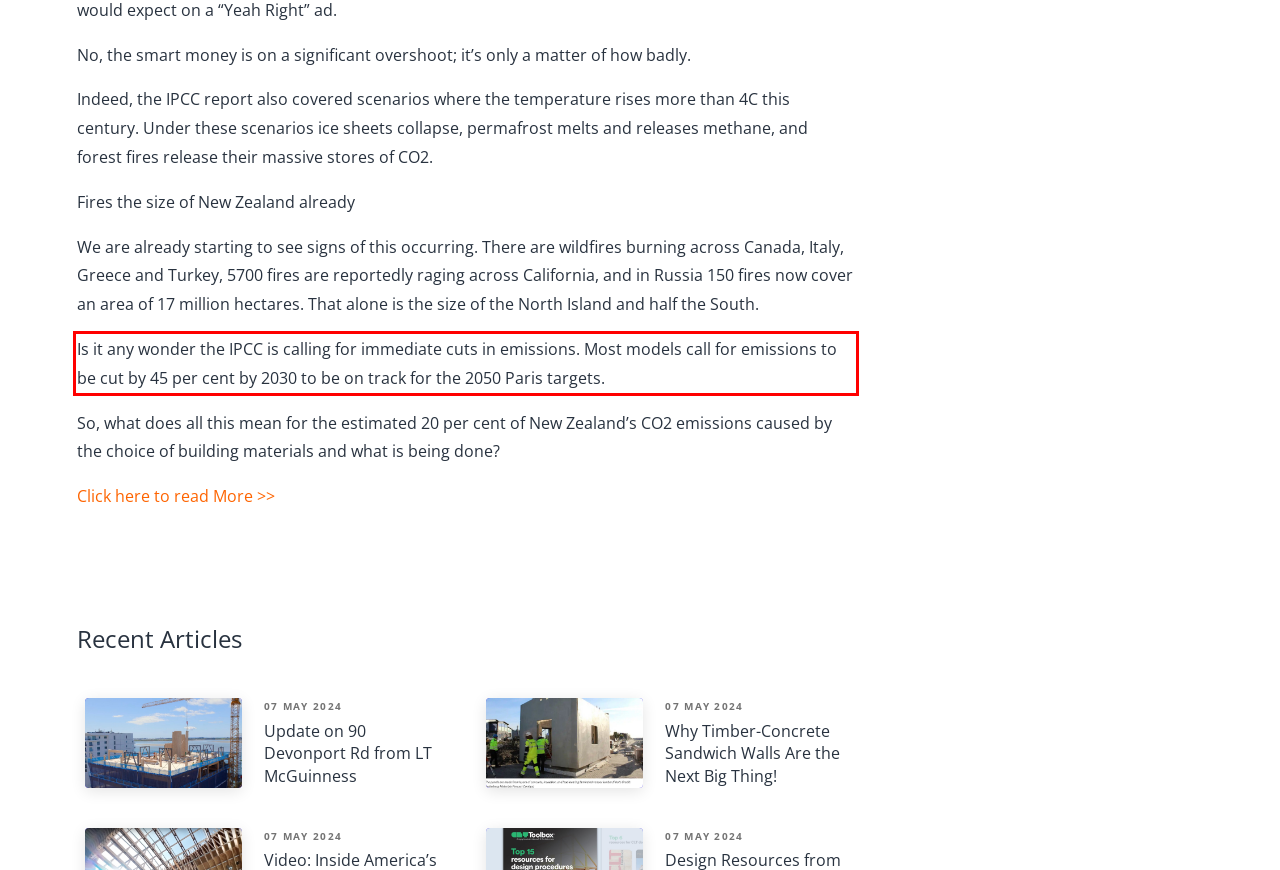Identify the text within the red bounding box on the webpage screenshot and generate the extracted text content.

Is it any wonder the IPCC is calling for immediate cuts in emissions. Most models call for emissions to be cut by 45 per cent by 2030 to be on track for the 2050 Paris targets.